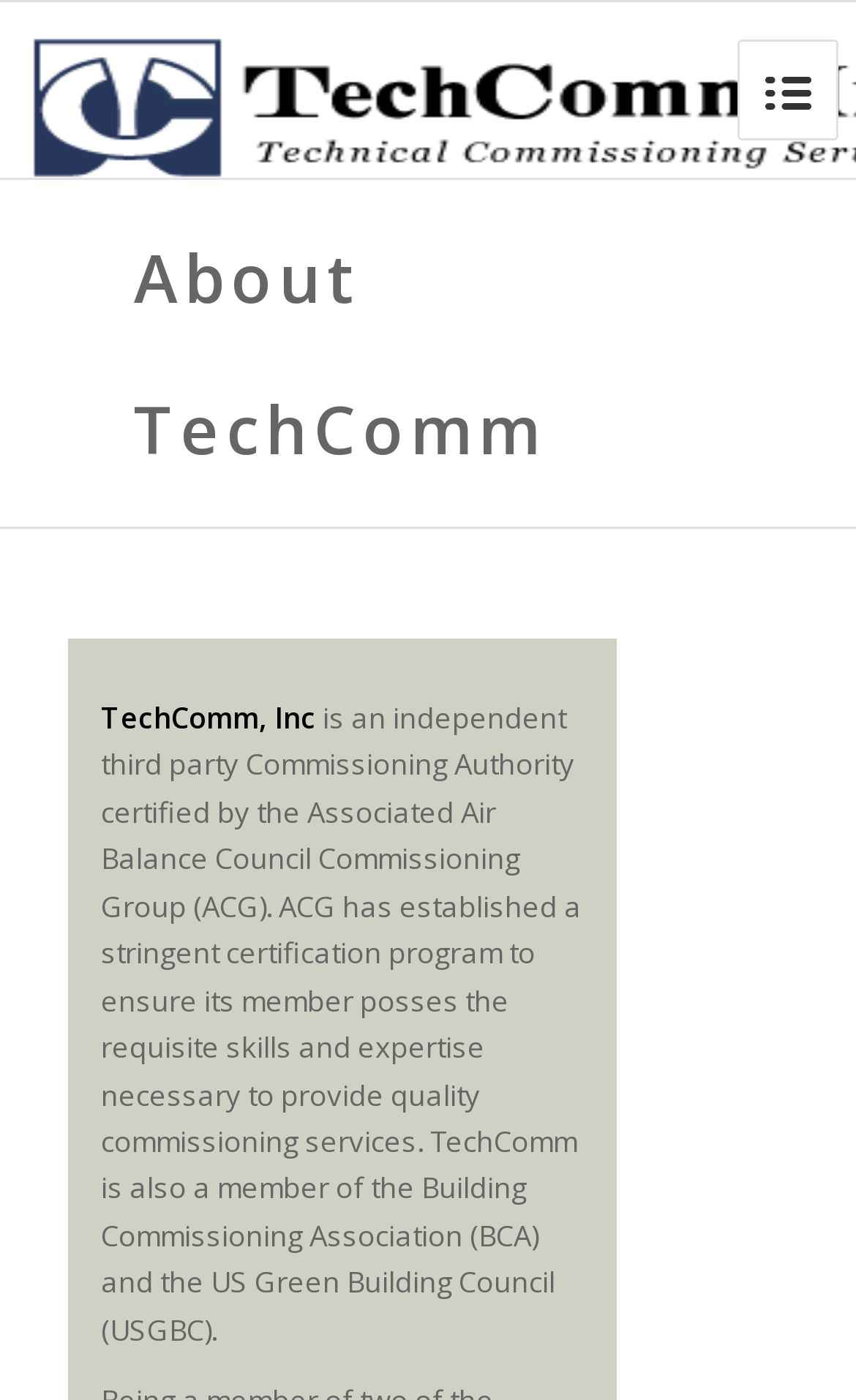Identify the bounding box of the UI component described as: "About TechComm".

[0.156, 0.166, 0.638, 0.339]